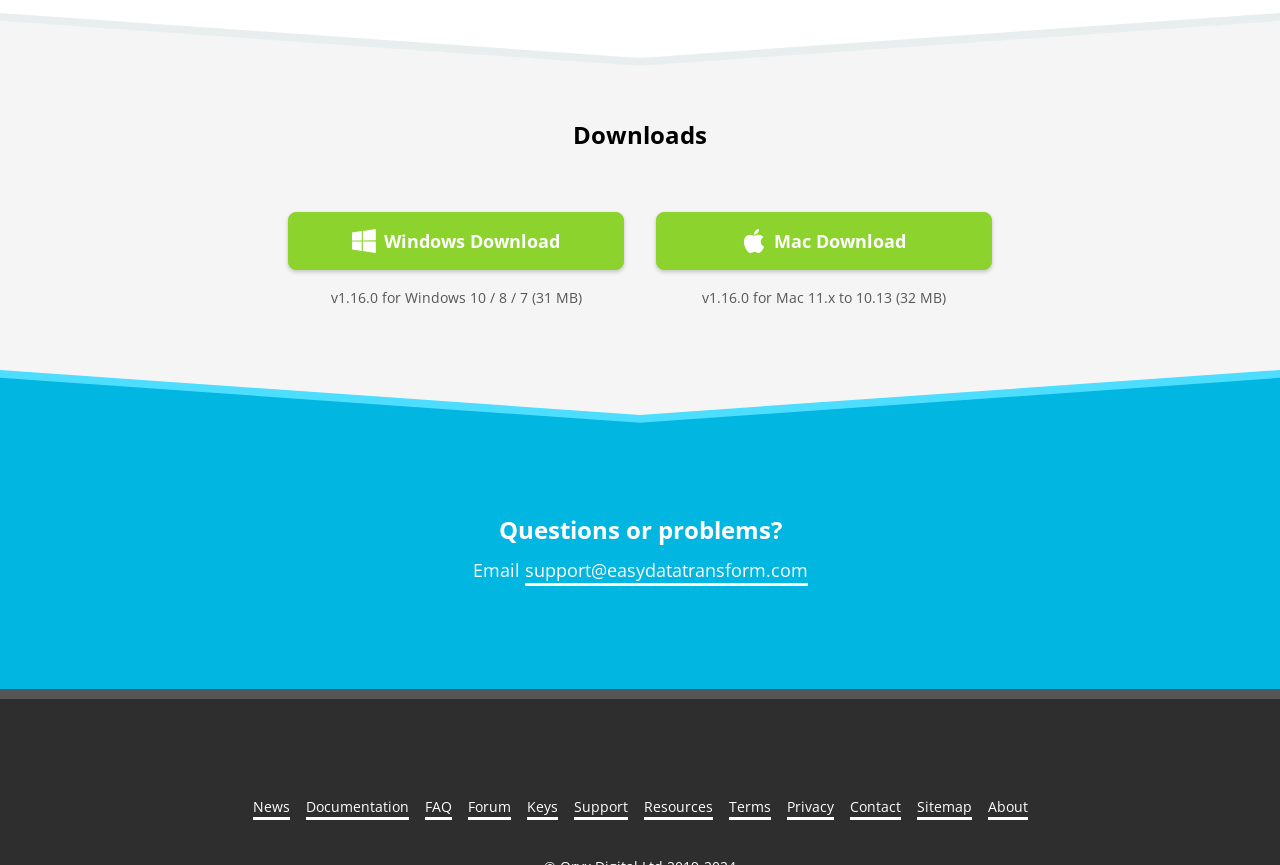Indicate the bounding box coordinates of the element that must be clicked to execute the instruction: "Go to News". The coordinates should be given as four float numbers between 0 and 1, i.e., [left, top, right, bottom].

[0.197, 0.919, 0.226, 0.947]